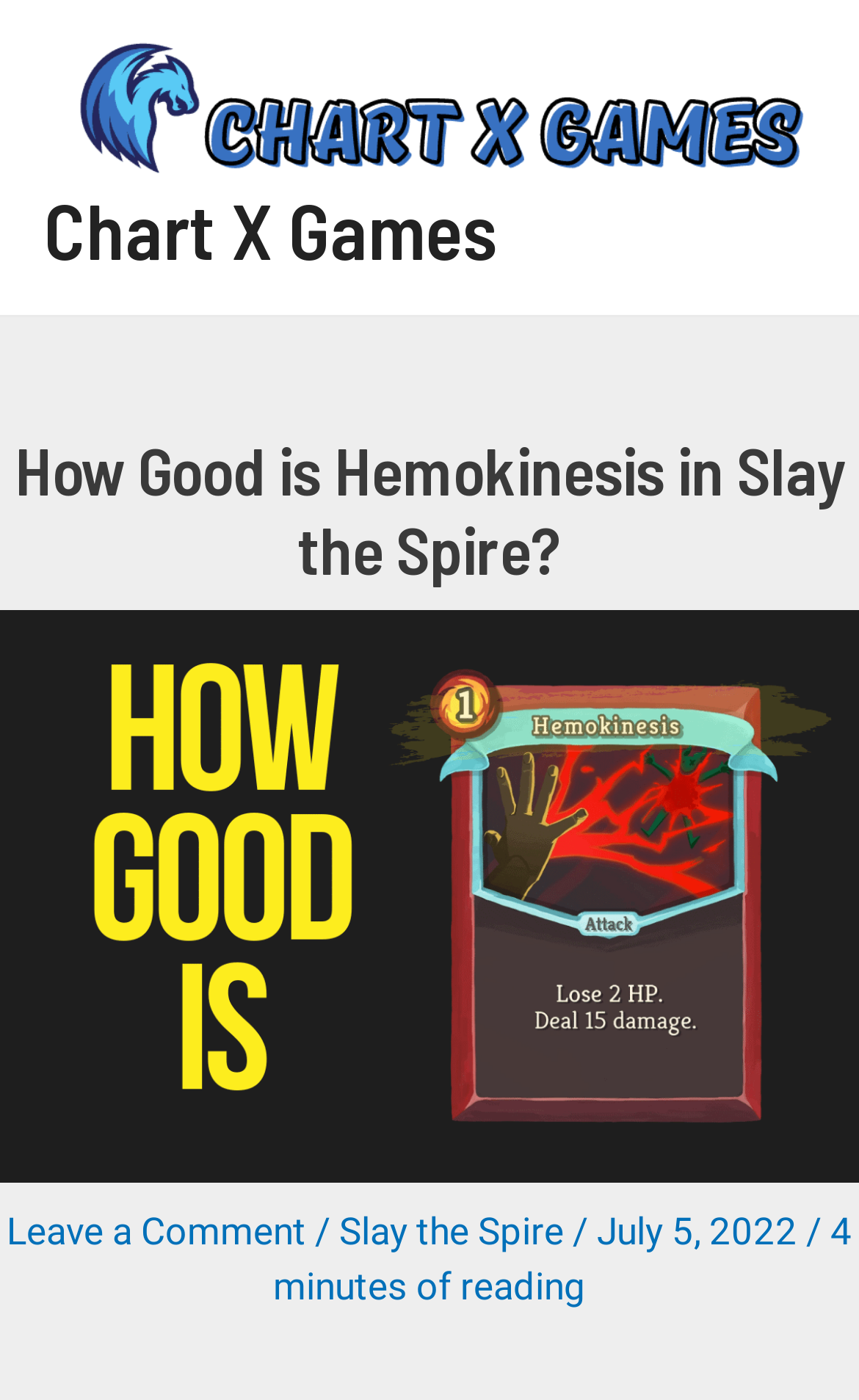What is the purpose of the link 'Leave a Comment'?
Answer the question with a detailed explanation, including all necessary information.

I inferred this answer by looking at the link 'Leave a Comment' which is located at the bottom of the page. This link is likely intended for users to leave a comment or feedback about the article.